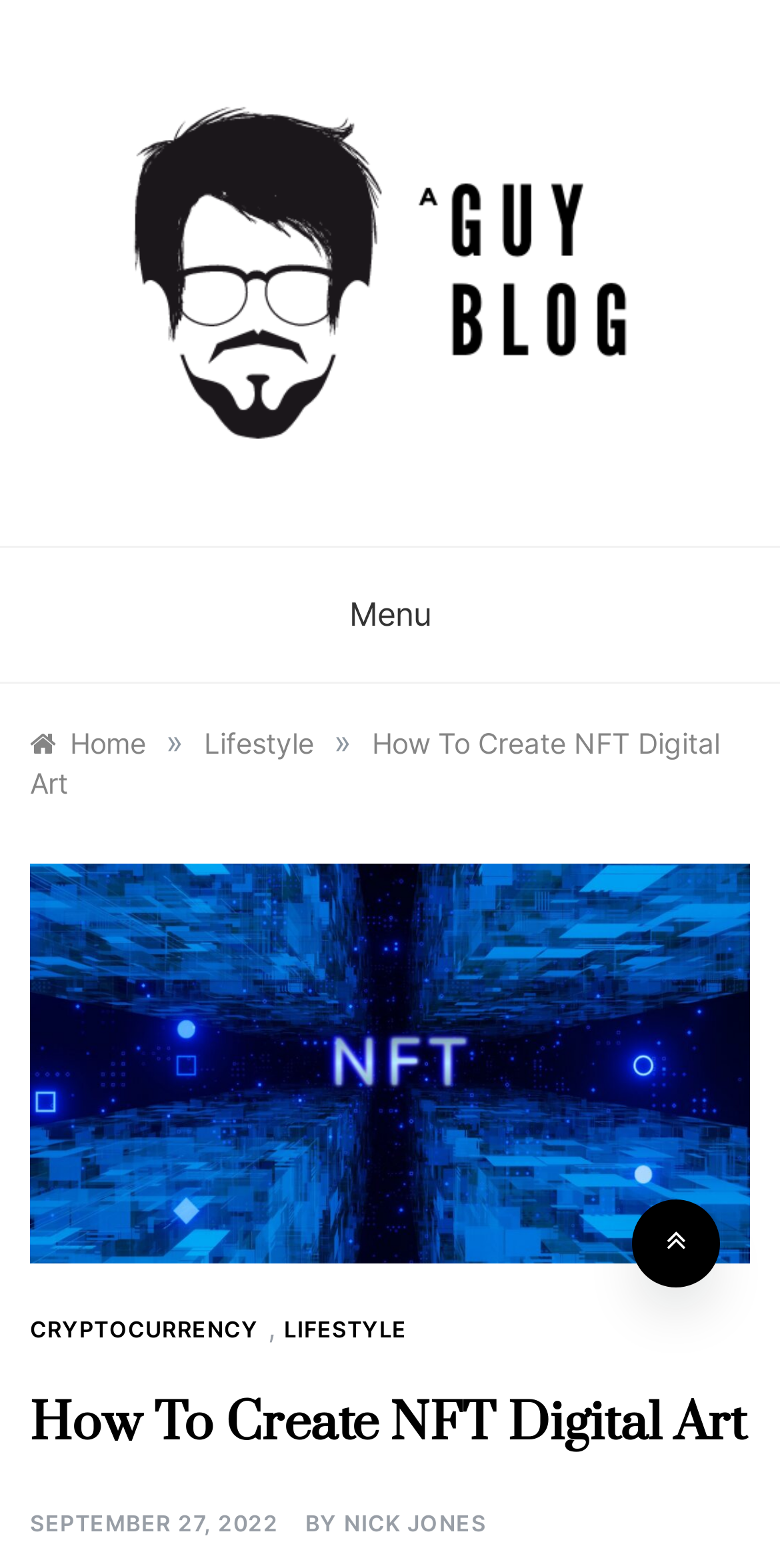Please locate the bounding box coordinates of the element's region that needs to be clicked to follow the instruction: "visit author's profile". The bounding box coordinates should be provided as four float numbers between 0 and 1, i.e., [left, top, right, bottom].

[0.441, 0.963, 0.623, 0.983]